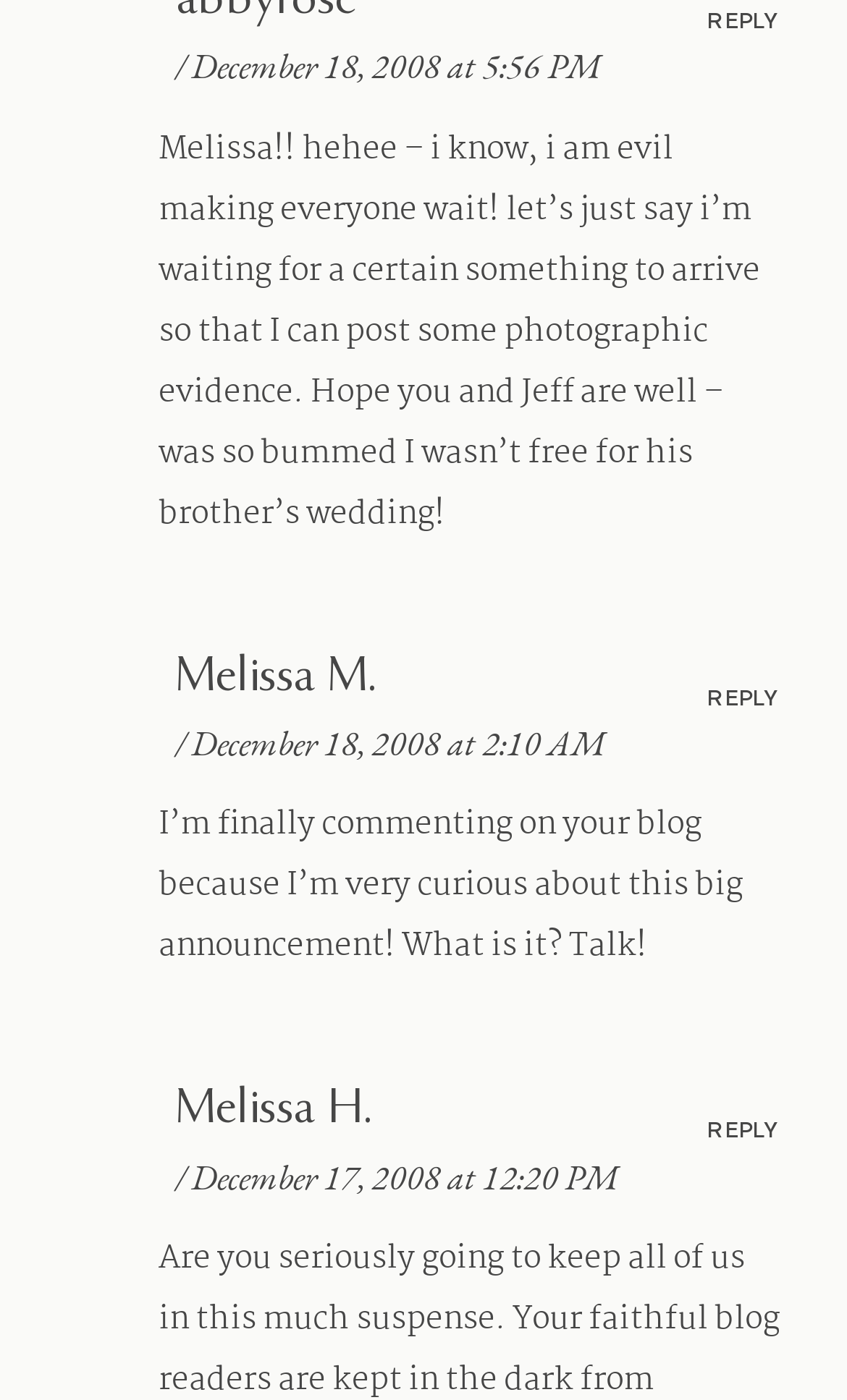Provide a short answer using a single word or phrase for the following question: 
How many reply links are there?

3